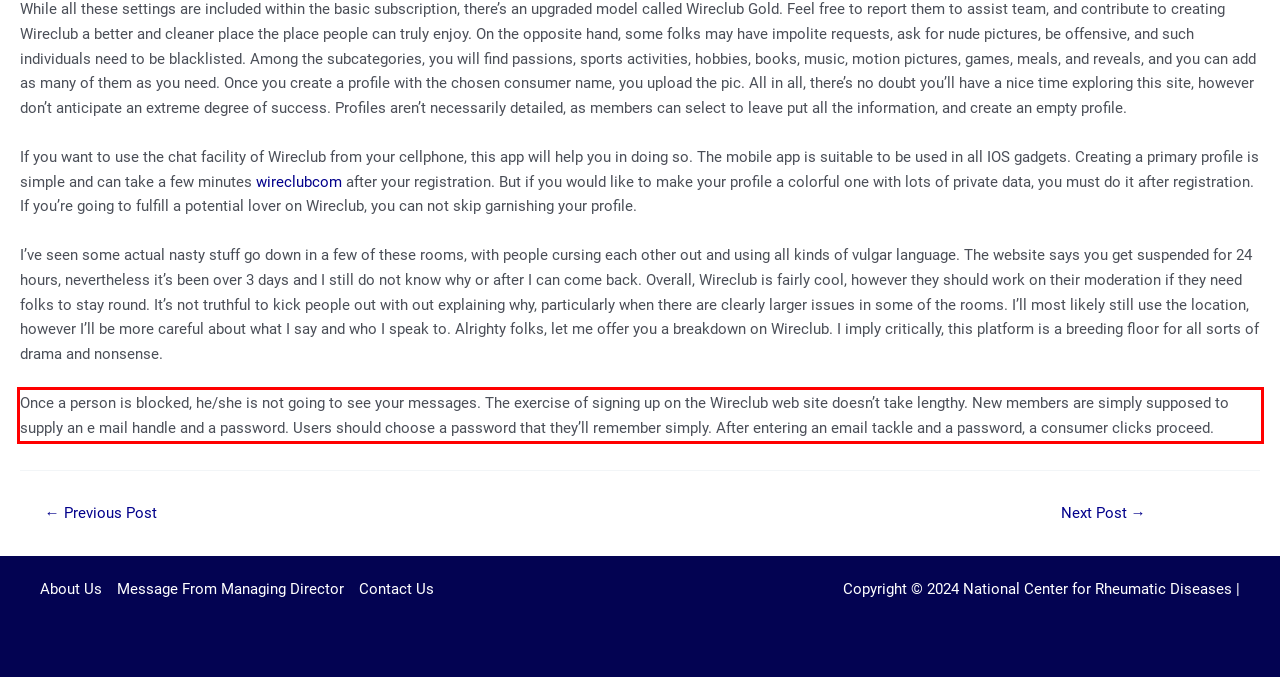You have a webpage screenshot with a red rectangle surrounding a UI element. Extract the text content from within this red bounding box.

Once a person is blocked, he/she is not going to see your messages. The exercise of signing up on the Wireclub web site doesn’t take lengthy. New members are simply supposed to supply an e mail handle and a password. Users should choose a password that they’ll remember simply. After entering an email tackle and a password, a consumer clicks proceed.